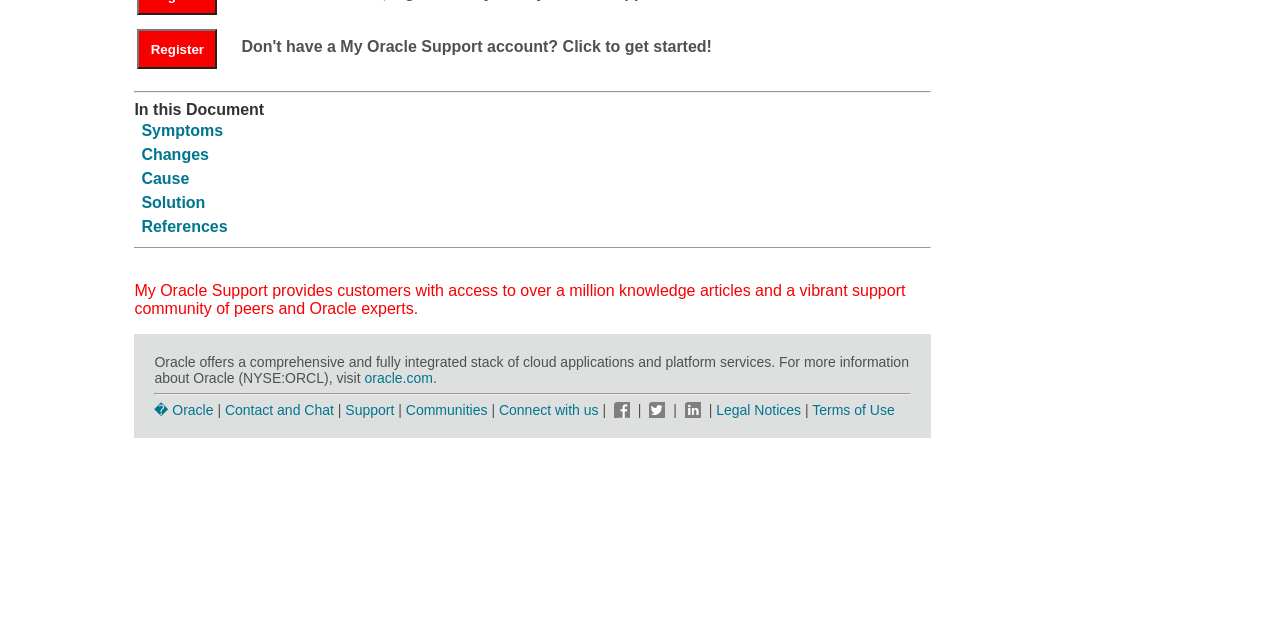Given the element description Symptoms, specify the bounding box coordinates of the corresponding UI element in the format (top-left x, top-left y, bottom-right x, bottom-right y). All values must be between 0 and 1.

[0.11, 0.19, 0.174, 0.217]